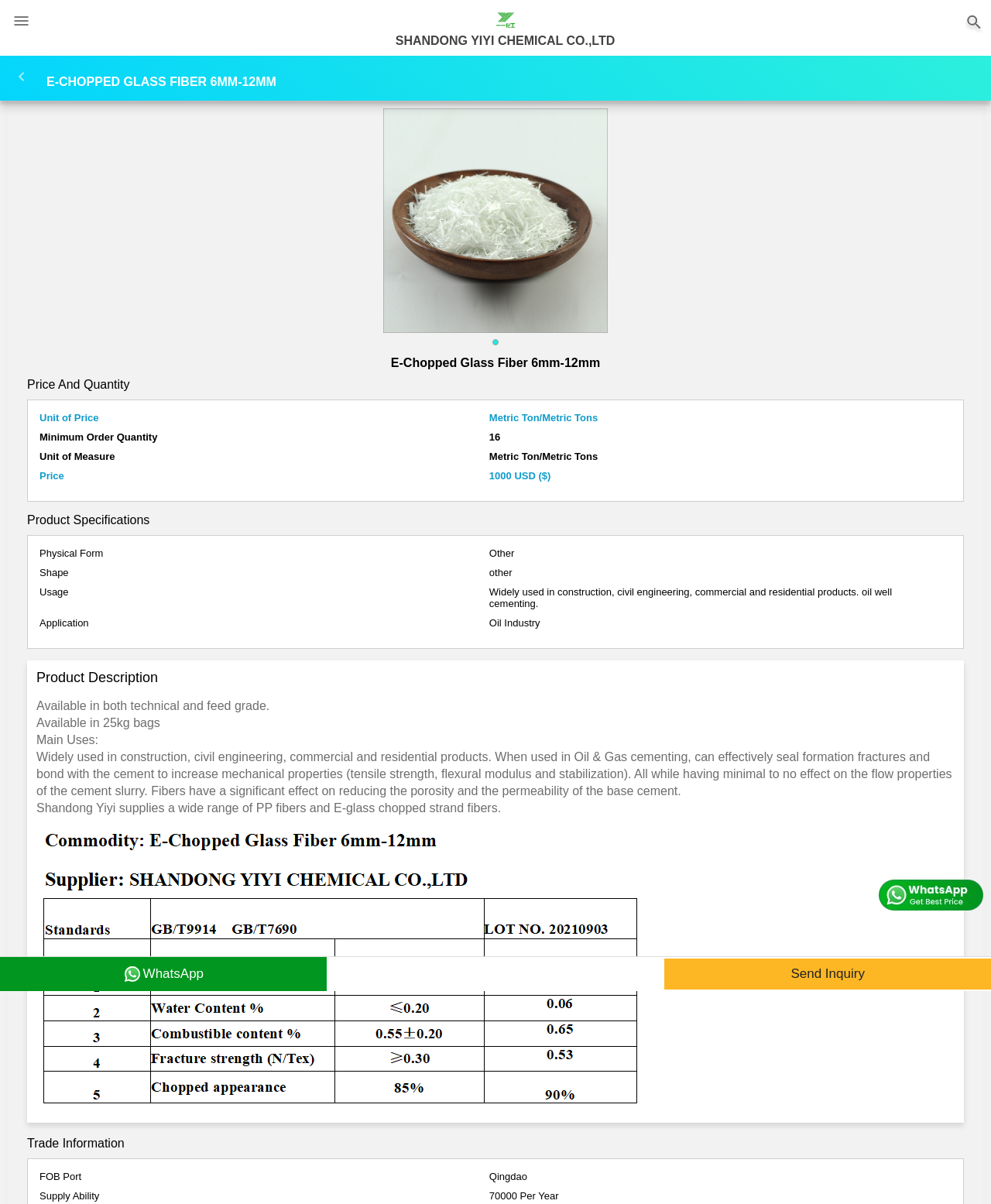What is the unit of price?
Answer the question with a single word or phrase by looking at the picture.

Metric Ton/Metric Tons